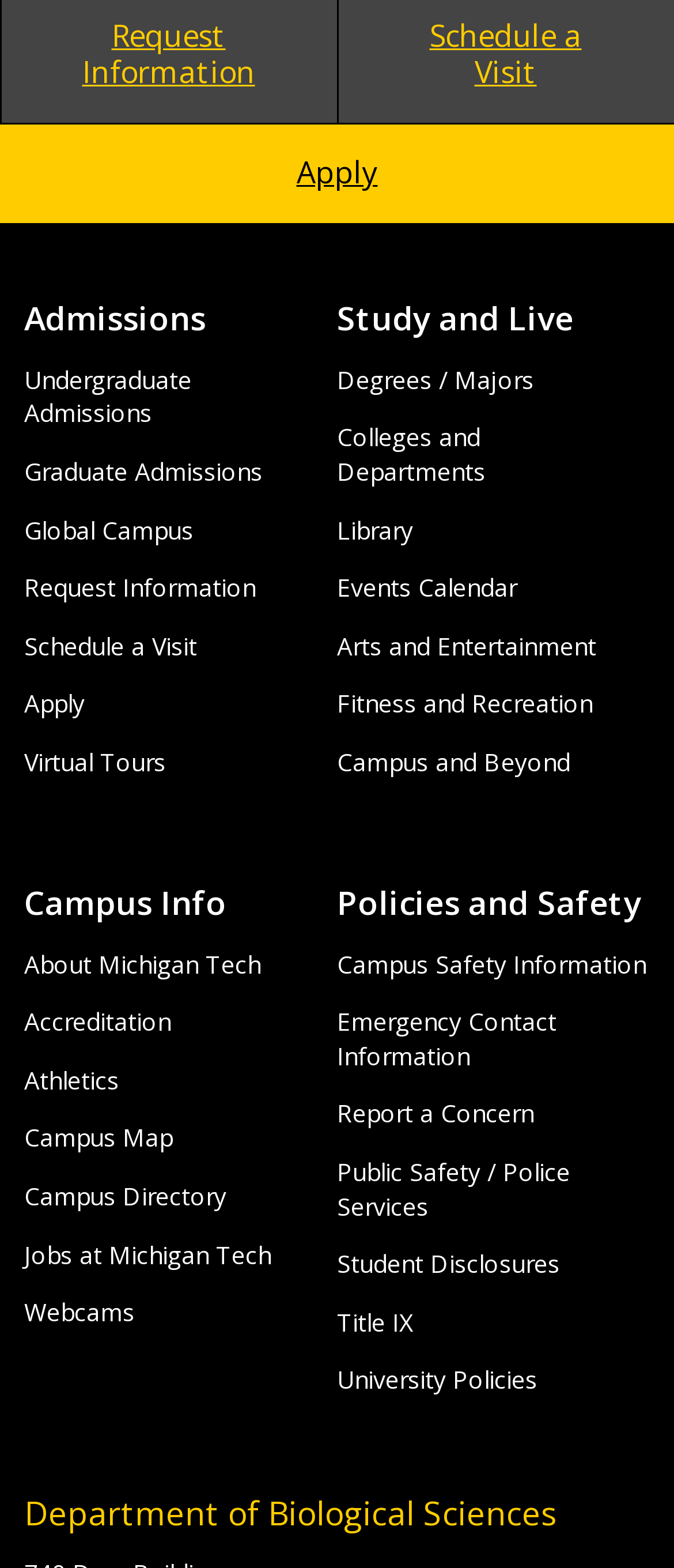Pinpoint the bounding box coordinates of the clickable area needed to execute the instruction: "View Campus Map". The coordinates should be specified as four float numbers between 0 and 1, i.e., [left, top, right, bottom].

[0.036, 0.715, 0.256, 0.736]